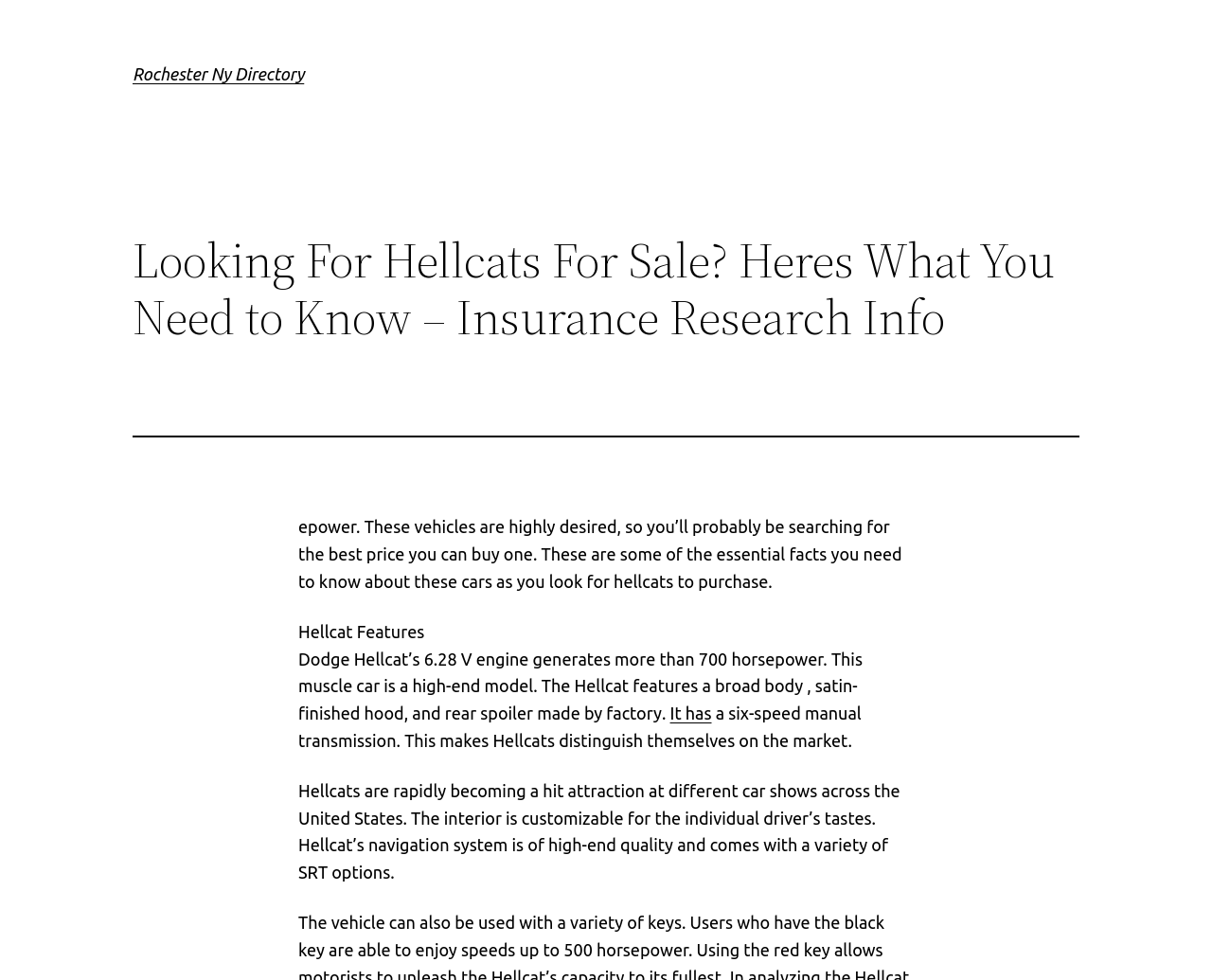Answer the following in one word or a short phrase: 
What is the quality of the Hellcat's navigation system?

high-end